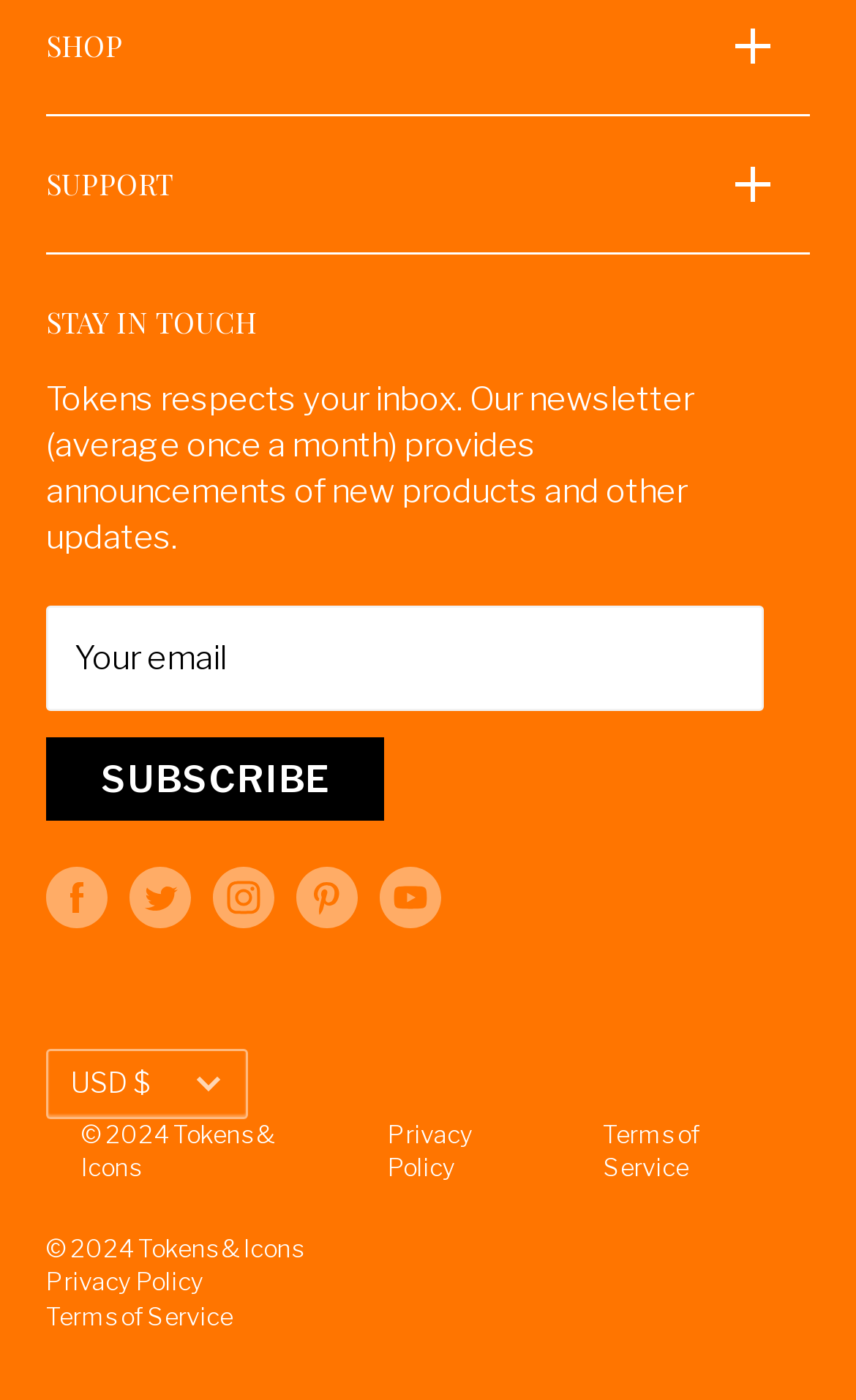Please specify the bounding box coordinates of the clickable region necessary for completing the following instruction: "Follow us on Facebook". The coordinates must consist of four float numbers between 0 and 1, i.e., [left, top, right, bottom].

[0.054, 0.619, 0.126, 0.663]